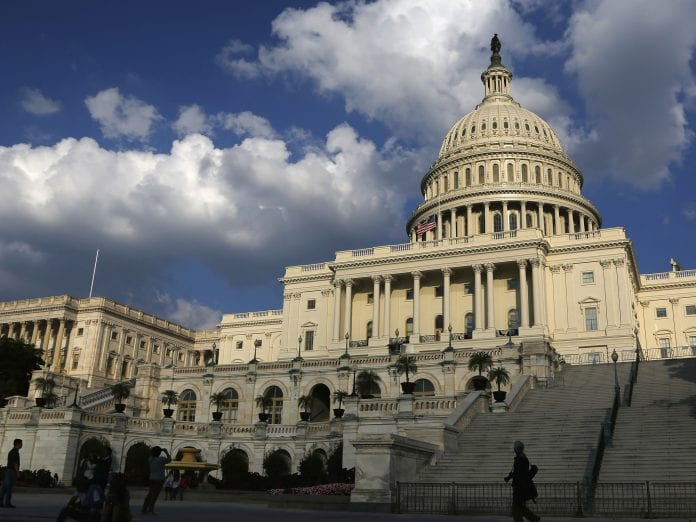Explain the details of the image comprehensively.

The image showcases the iconic United States Capitol building, an architectural masterpiece situated in Washington, D.C. The photograph captures the grandeur of the Capitol's dome, flanked by majestic columns and an elaborate staircase, highlighting its neoclassical design. The scene is set against a dramatic sky, filled with clouds that add depth and contrast to the structure's pale facade. In the foreground, silhouettes of people can be seen walking along the steps, emphasizing the building's role as a central hub of American democracy. This image underscores the significance of the Capitol as a symbol of legislative authority and national pride.